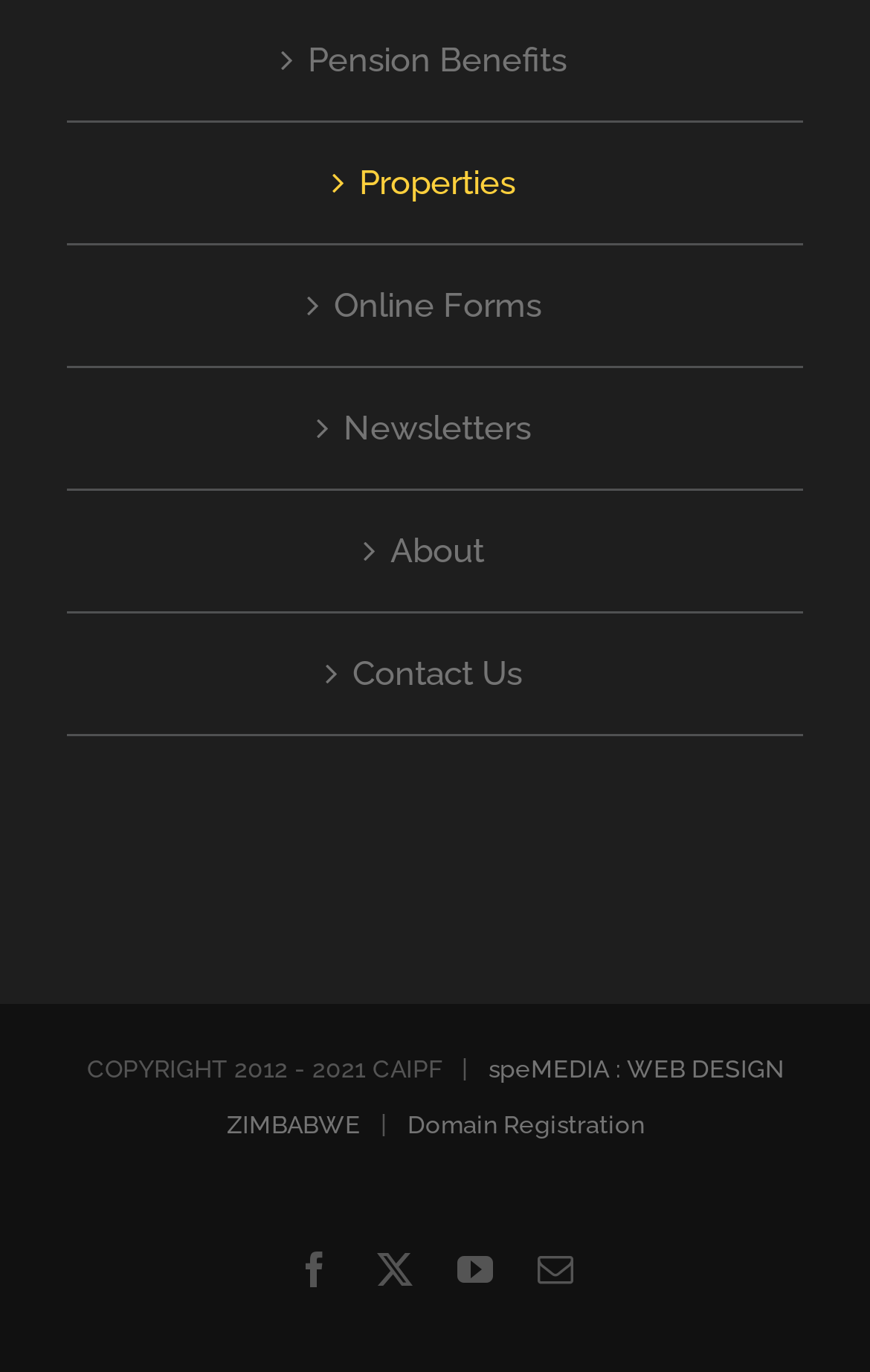Respond to the question with just a single word or phrase: 
How many social media links are there?

4